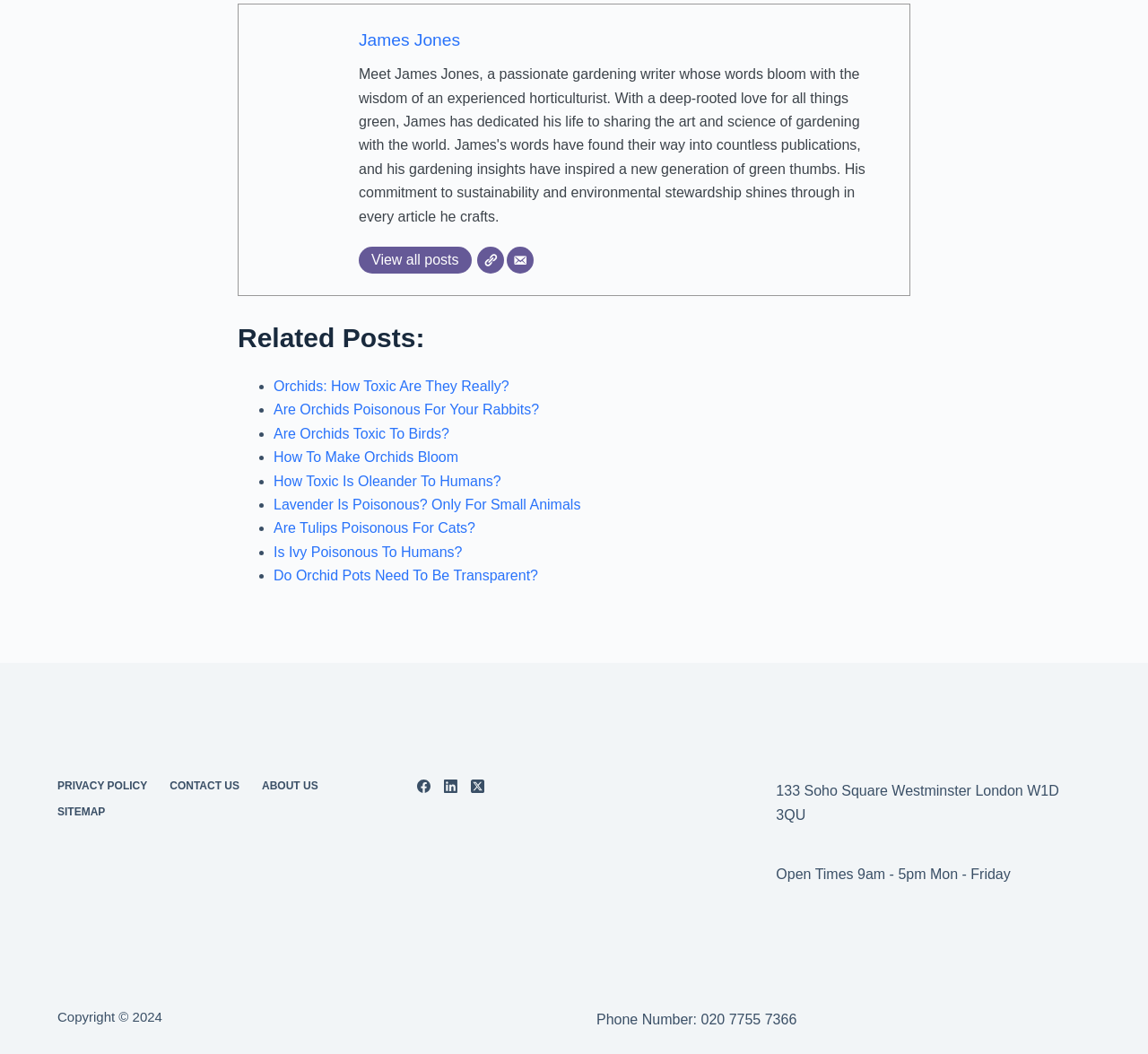Use a single word or phrase to answer the question:
What is the purpose of the links under 'Related Posts'?

To provide related content